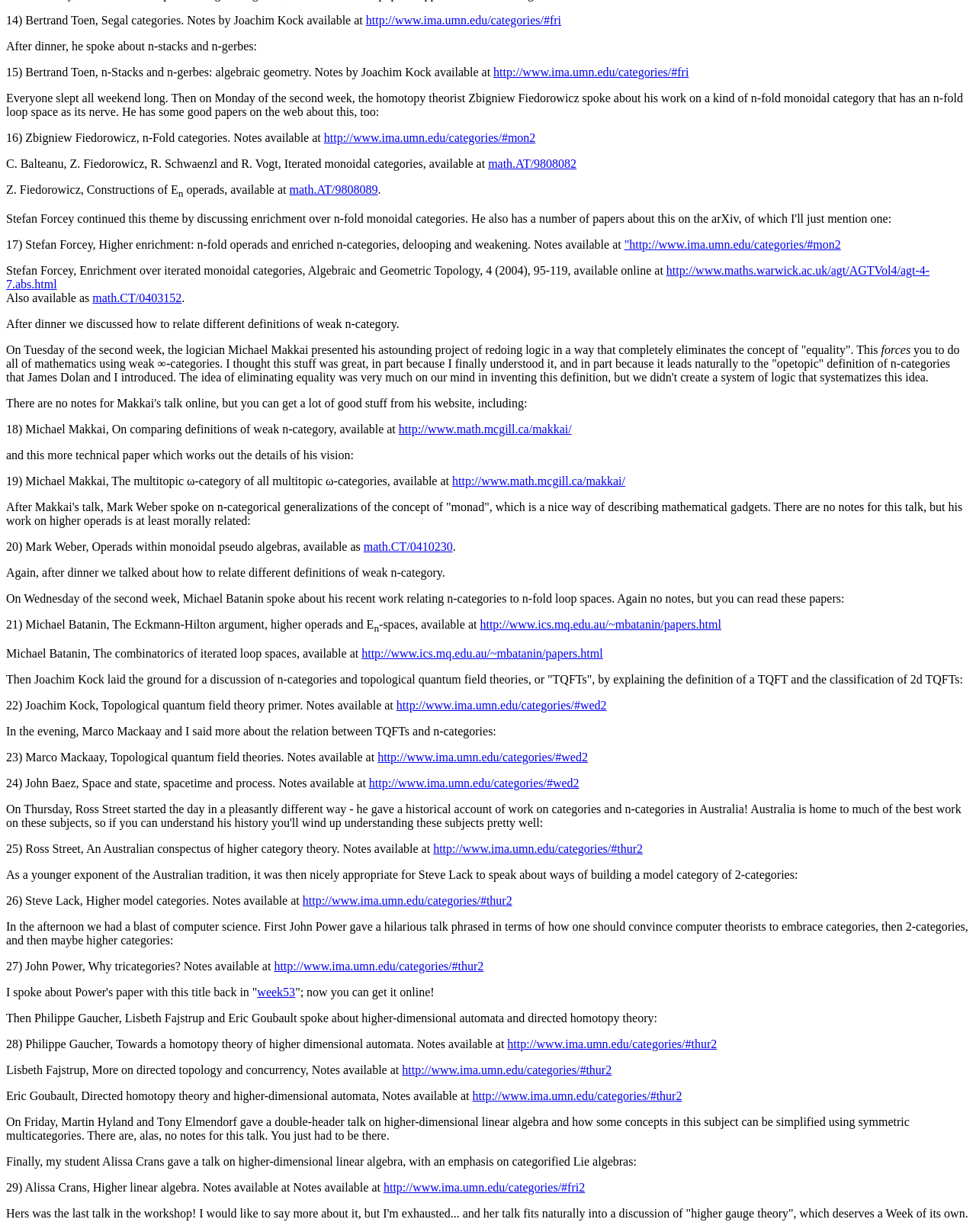Identify the bounding box coordinates necessary to click and complete the given instruction: "View Pricing".

None